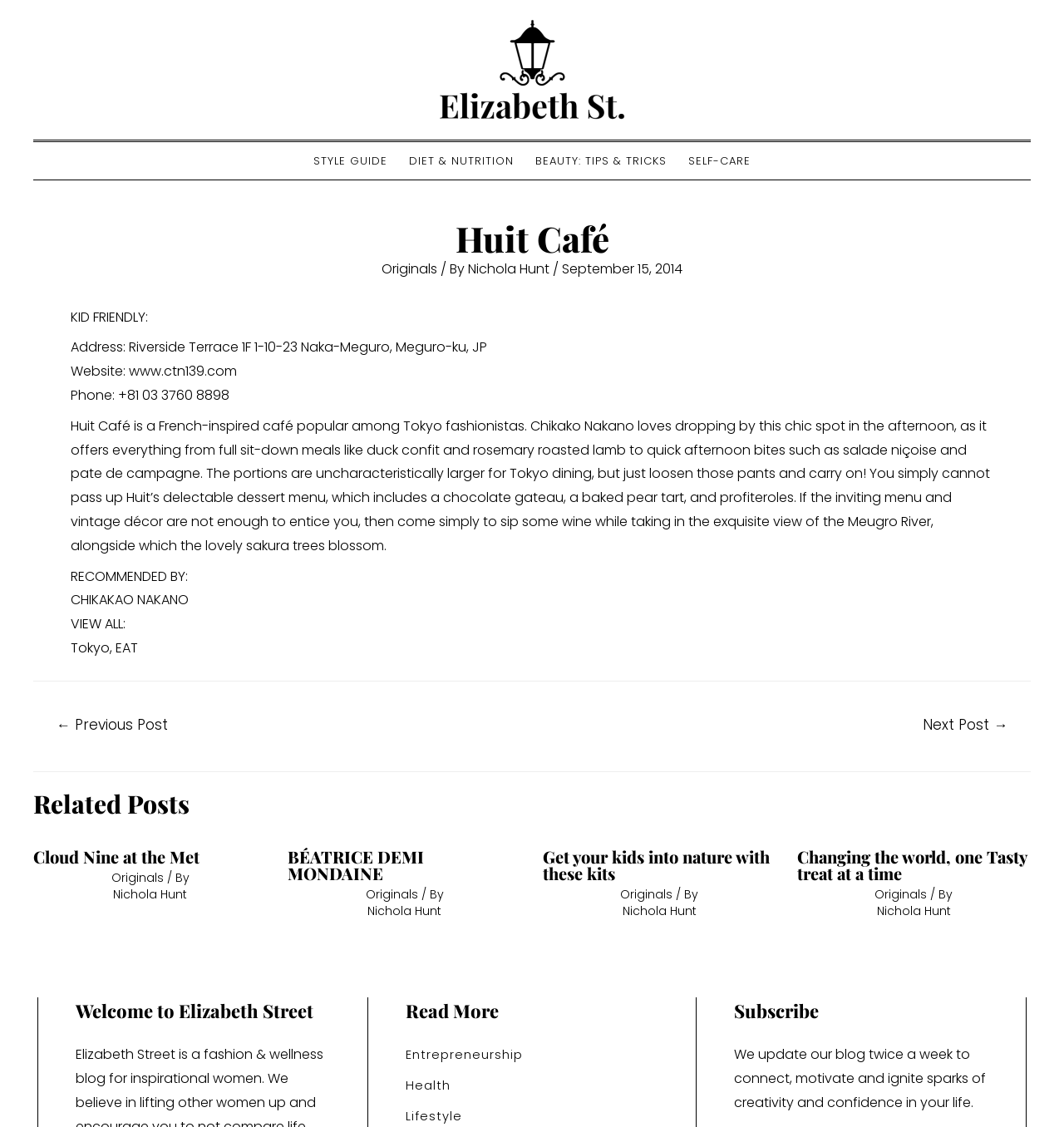Given the description: "Cloud Nine at the Met", determine the bounding box coordinates of the UI element. The coordinates should be formatted as four float numbers between 0 and 1, [left, top, right, bottom].

[0.031, 0.75, 0.188, 0.77]